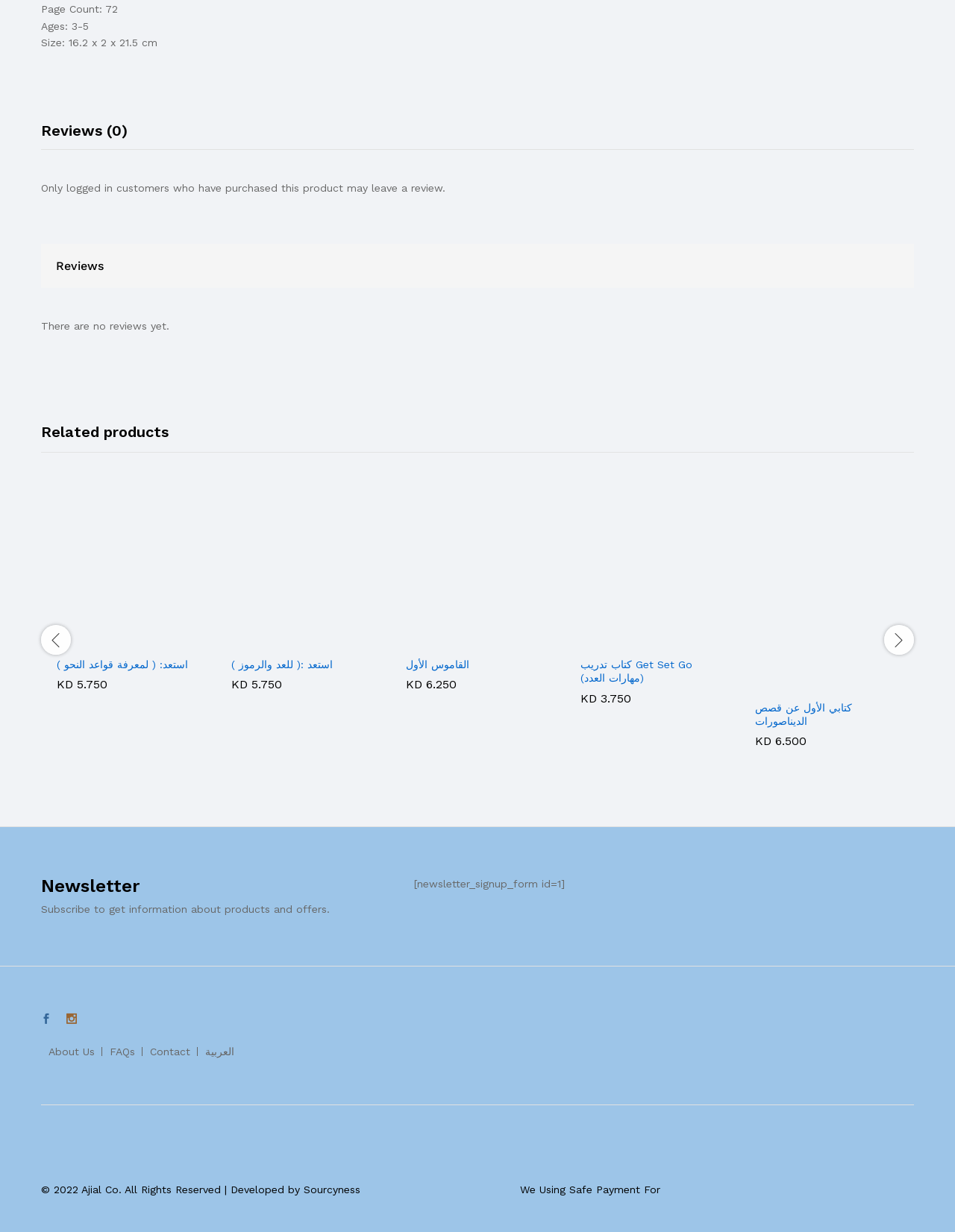Please mark the bounding box coordinates of the area that should be clicked to carry out the instruction: "Subscribe to the newsletter".

[0.434, 0.713, 0.591, 0.722]